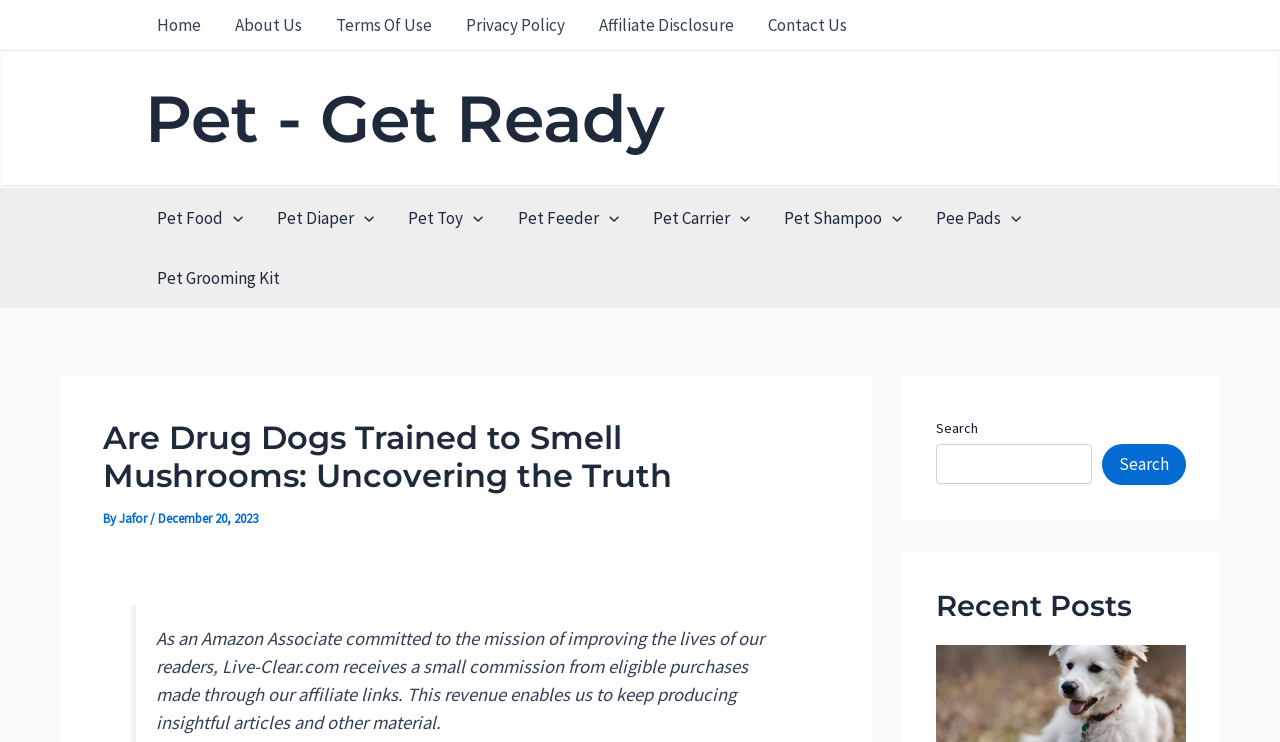Generate the text content of the main heading of the webpage.

Are Drug Dogs Trained to Smell Mushrooms: Uncovering the Truth